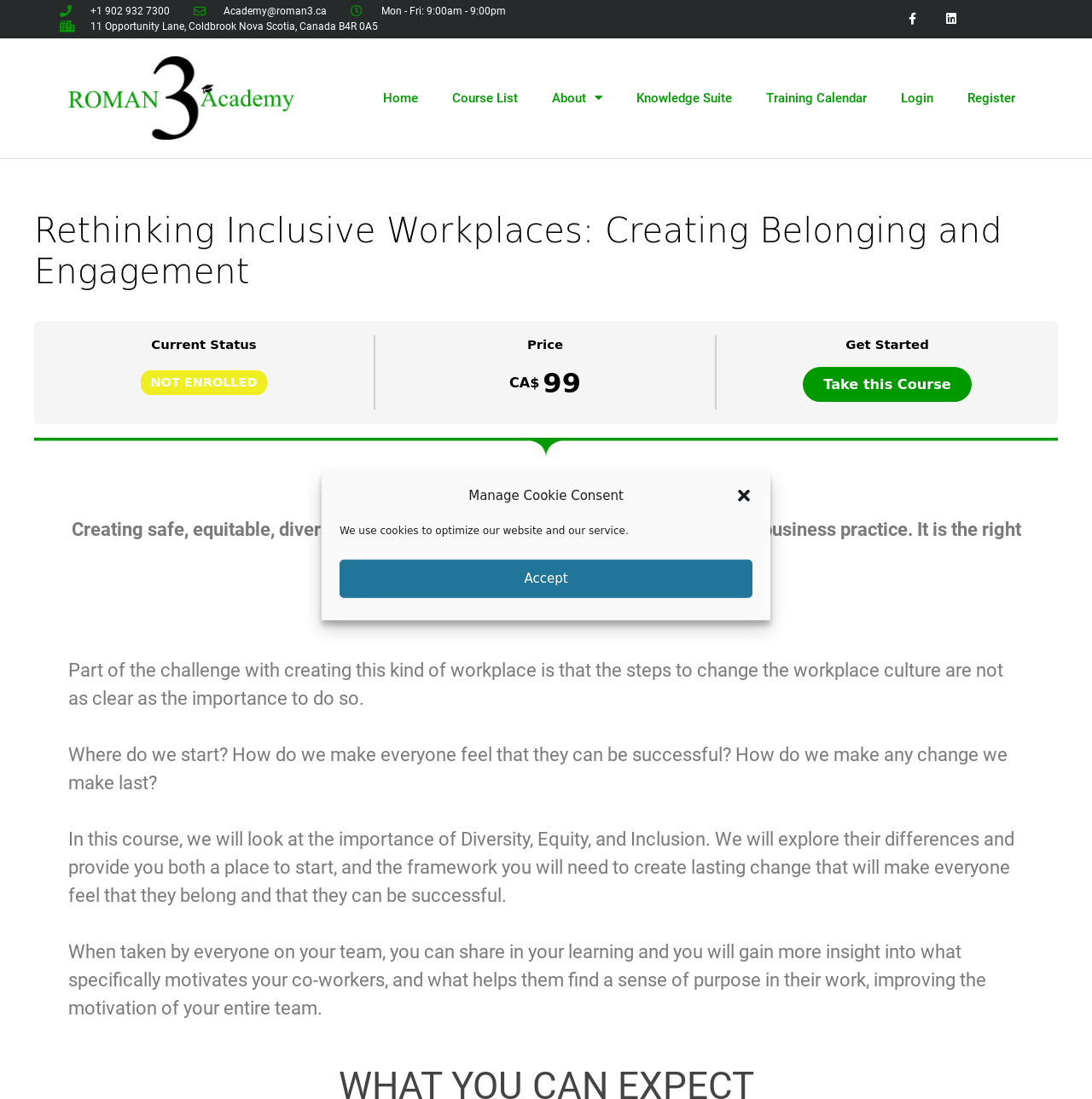What are the office hours?
Provide a one-word or short-phrase answer based on the image.

Mon - Fri: 9:00am - 9:00pm